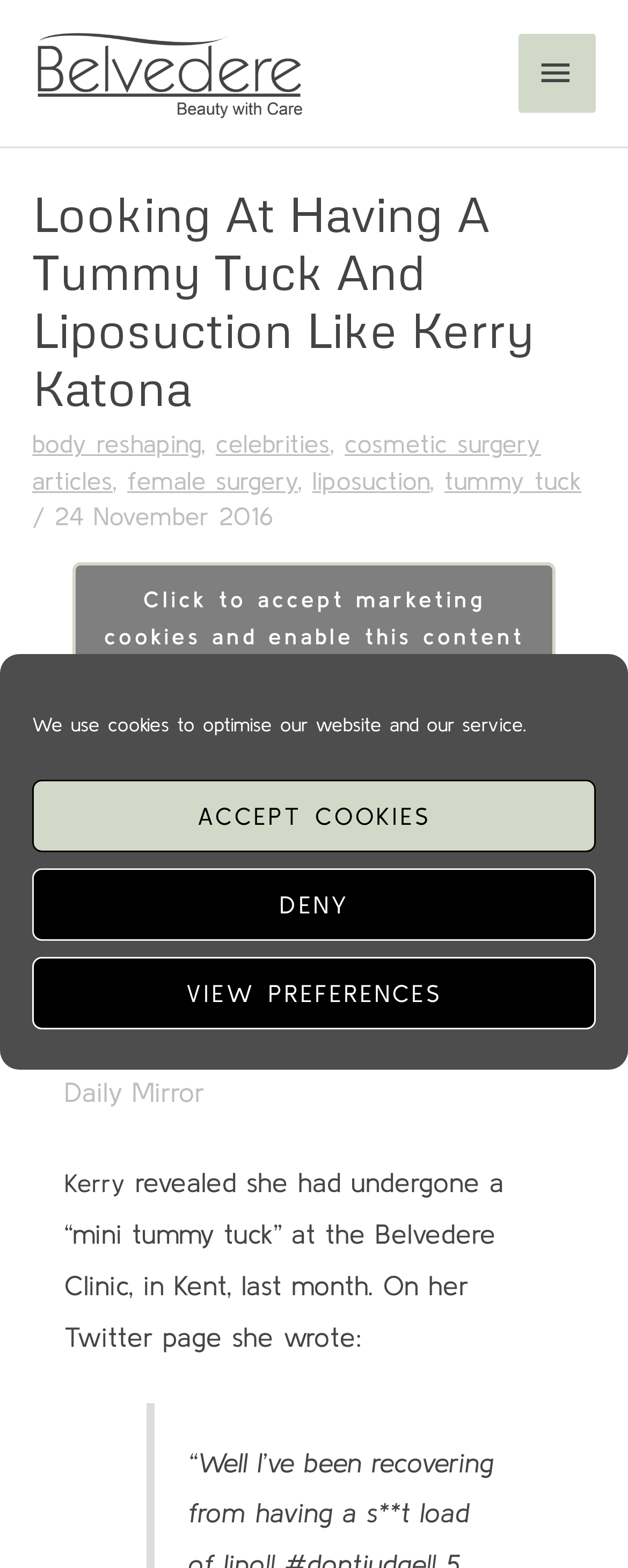Respond with a single word or phrase for the following question: 
What is the date of the article?

24 November 2016